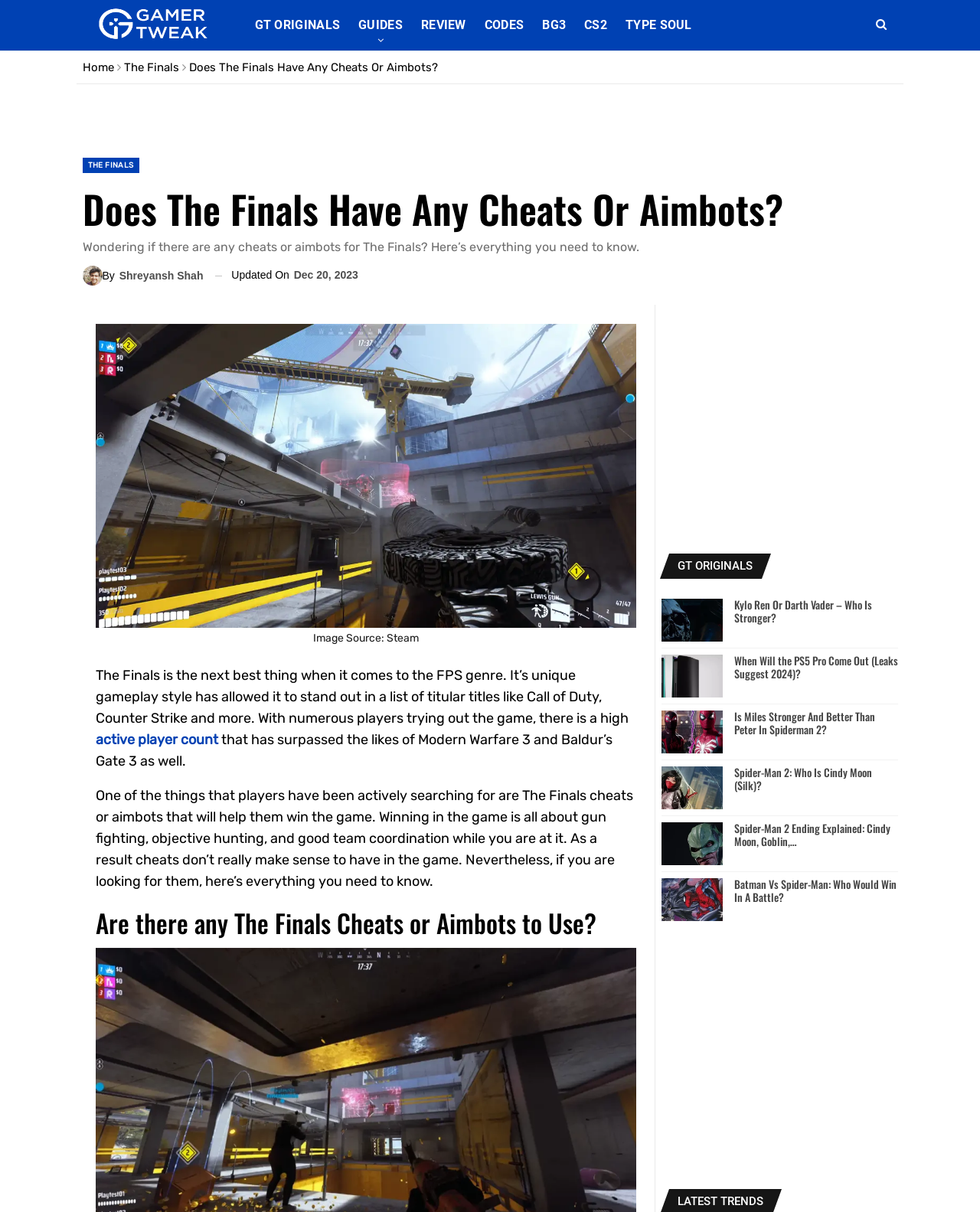Can you find the bounding box coordinates for the element to click on to achieve the instruction: "Read the article 'Kylo Ren Or Darth Vader – Who Is Stronger?'"?

[0.675, 0.494, 0.737, 0.53]